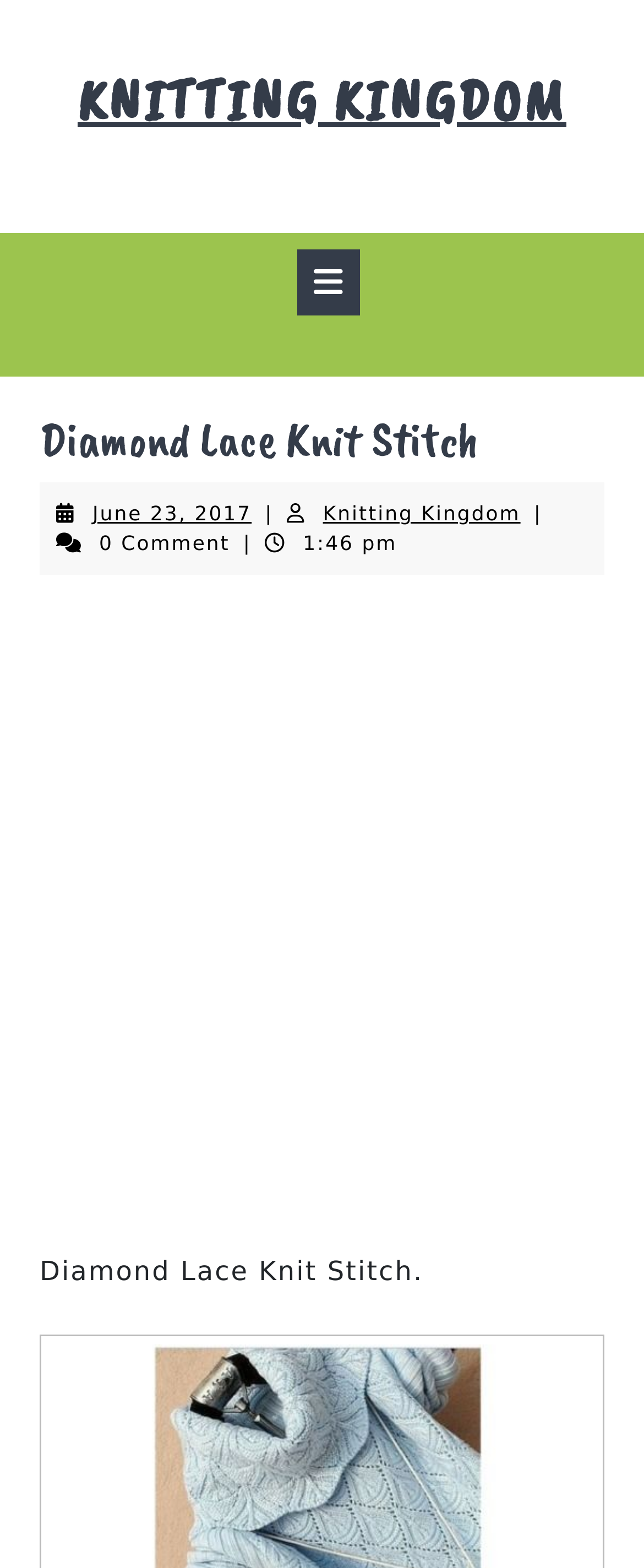Respond to the question below with a single word or phrase:
When was the knitting pattern posted?

June 23, 2017